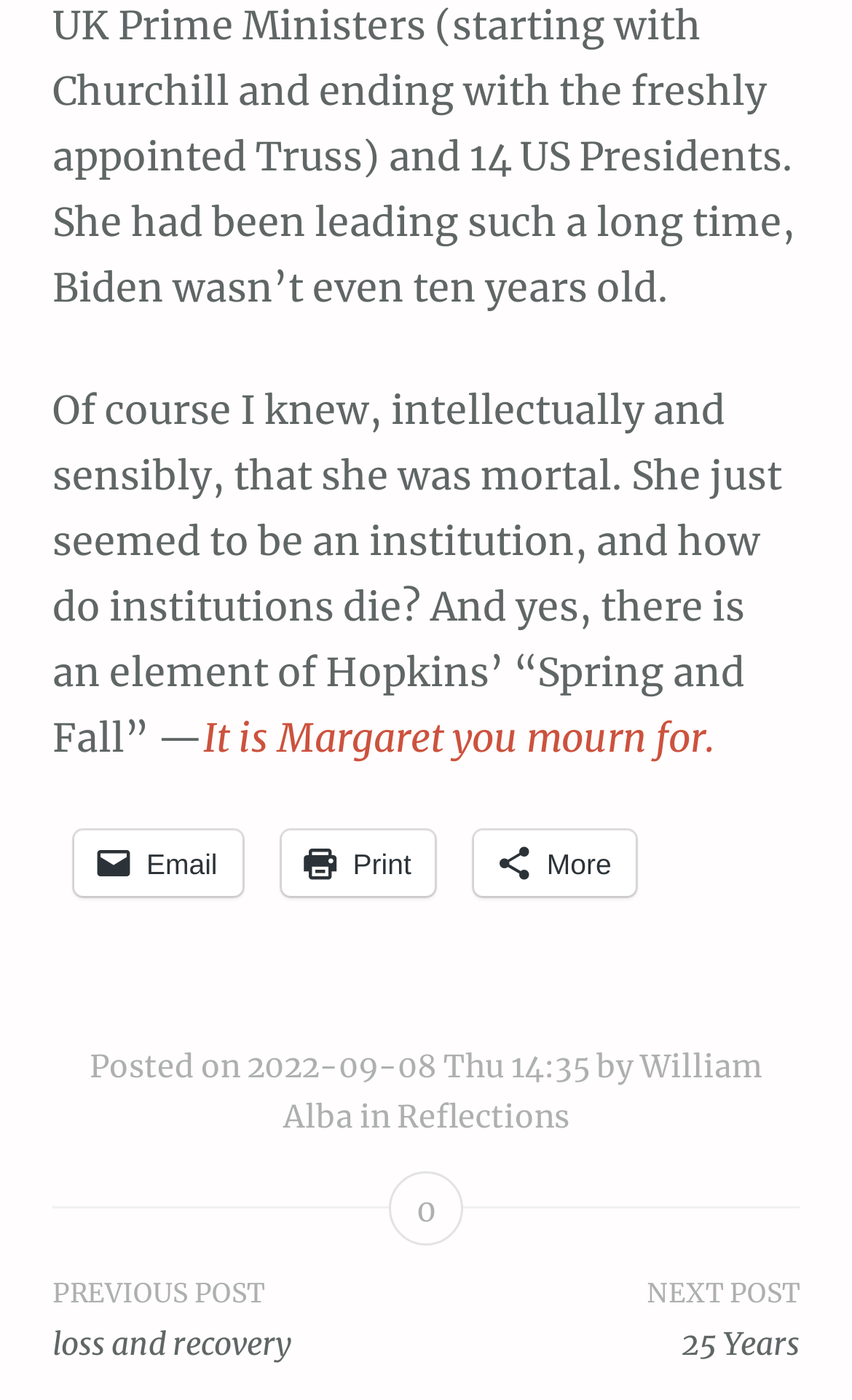Using the given element description, provide the bounding box coordinates (top-left x, top-left y, bottom-right x, bottom-right y) for the corresponding UI element in the screenshot: alt="WS 19 Canadian"

None